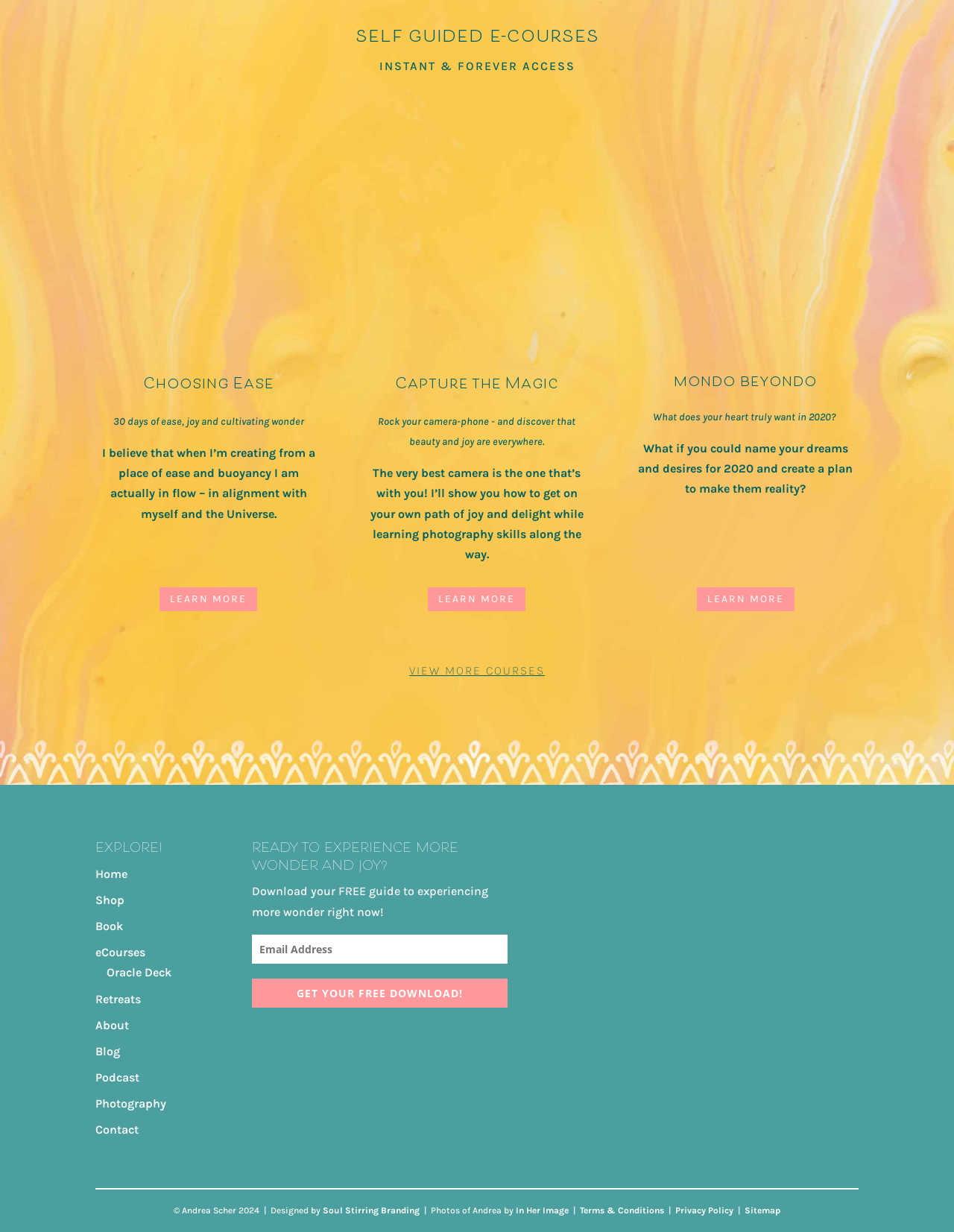Specify the bounding box coordinates of the region I need to click to perform the following instruction: "View more courses". The coordinates must be four float numbers in the range of 0 to 1, i.e., [left, top, right, bottom].

[0.429, 0.538, 0.571, 0.55]